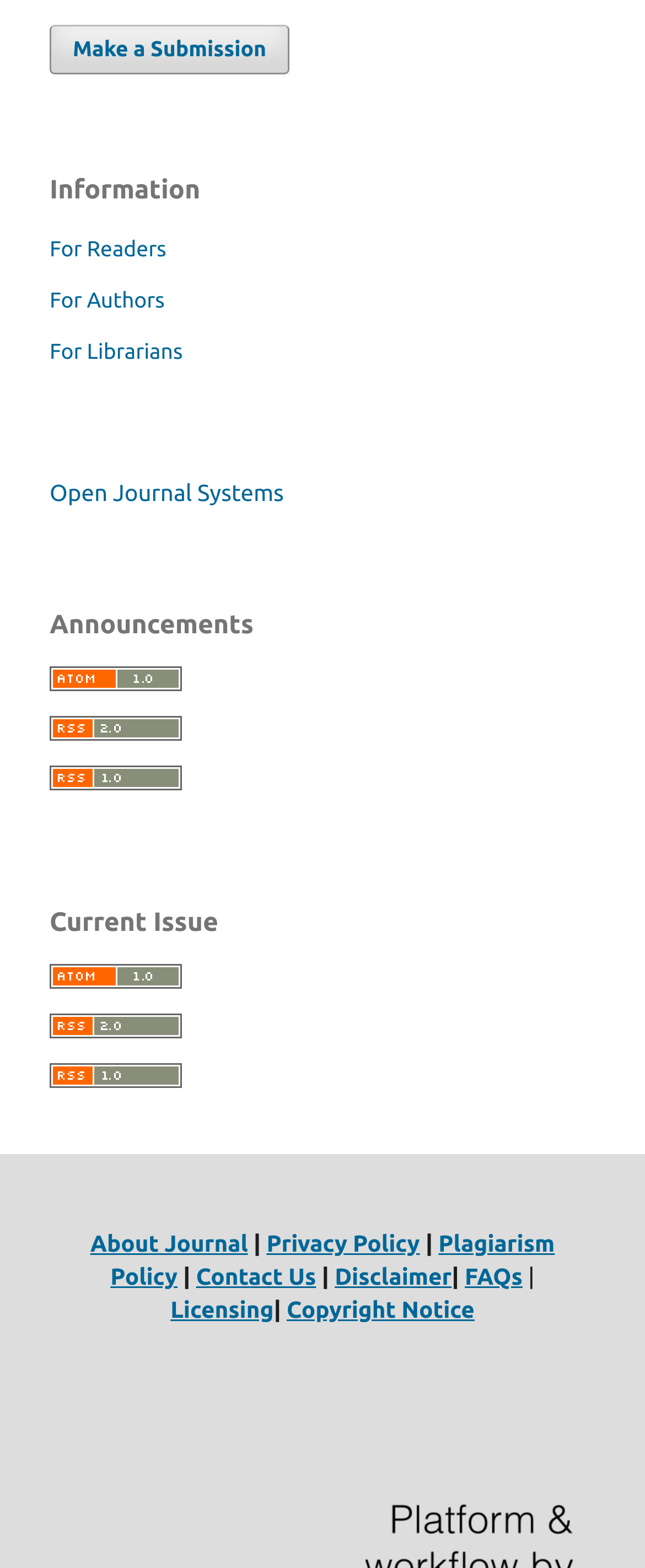Please predict the bounding box coordinates (top-left x, top-left y, bottom-right x, bottom-right y) for the UI element in the screenshot that fits the description: Disclaimer

[0.519, 0.805, 0.7, 0.822]